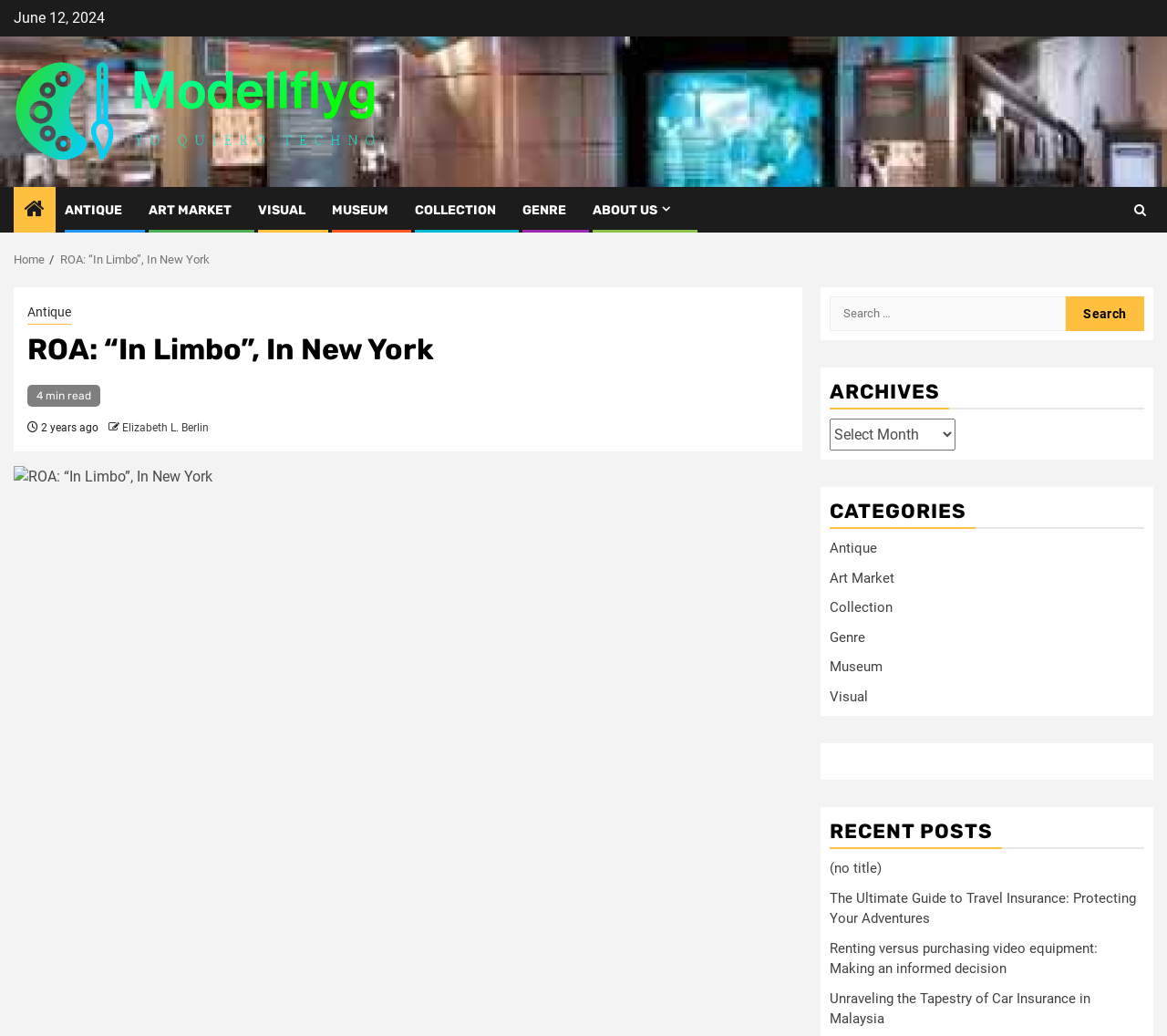Offer a meticulous description of the webpage's structure and content.

The webpage appears to be a blog or article page with a focus on art and culture. At the top, there is a date "June 12, 2024" and a link to "Modellflyg" with an accompanying image. Below this, there are several links to different categories, including "ANTIQUE", "ART MARKET", "VISUAL", "MUSEUM", "COLLECTION", "GENRE", and "ABOUT US".

To the right of these links, there is a navigation menu with a "Breadcrumbs" section, which includes links to "Home" and "ROA: “In Limbo”, In New York". The latter link has a dropdown menu with a link to "Antique".

Below the navigation menu, there is a heading "ROA: “In Limbo”, In New York" with a subheading "4 min read" and a publication date "2 years ago". The author's name, "Elizabeth L. Berlin", is also listed.

On the right side of the page, there is a search bar with a label "Search for:" and a button to submit the search query. Below this, there are headings for "ARCHIVES", "CATEGORIES", and "RECENT POSTS". The "CATEGORIES" section includes links to various categories, such as "Antique", "Art Market", and "Museum". The "RECENT POSTS" section lists several article titles, including "(no title)", "The Ultimate Guide to Travel Insurance: Protecting Your Adventures", and "Renting versus purchasing video equipment: Making an informed decision".